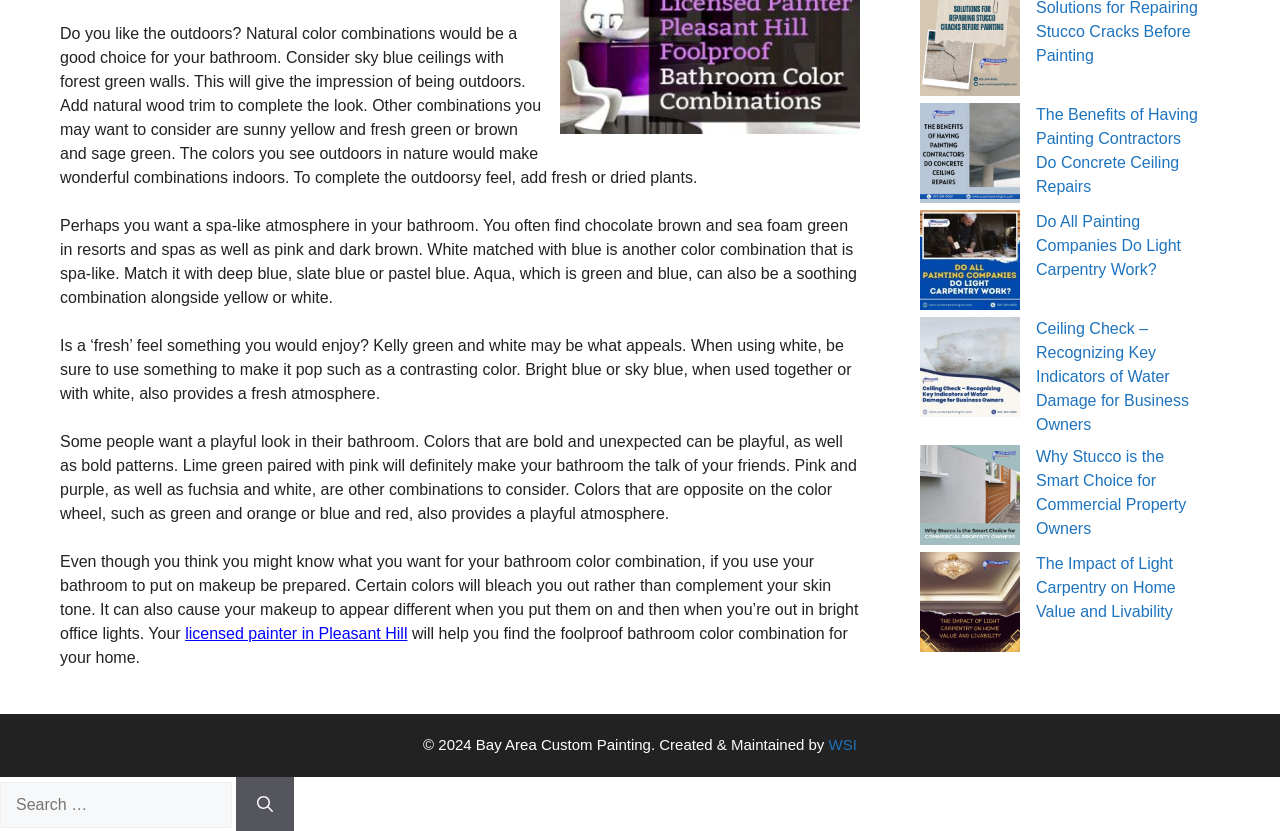Given the element description aria-label="Search", specify the bounding box coordinates of the corresponding UI element in the format (top-left x, top-left y, bottom-right x, bottom-right y). All values must be between 0 and 1.

[0.185, 0.935, 0.23, 1.0]